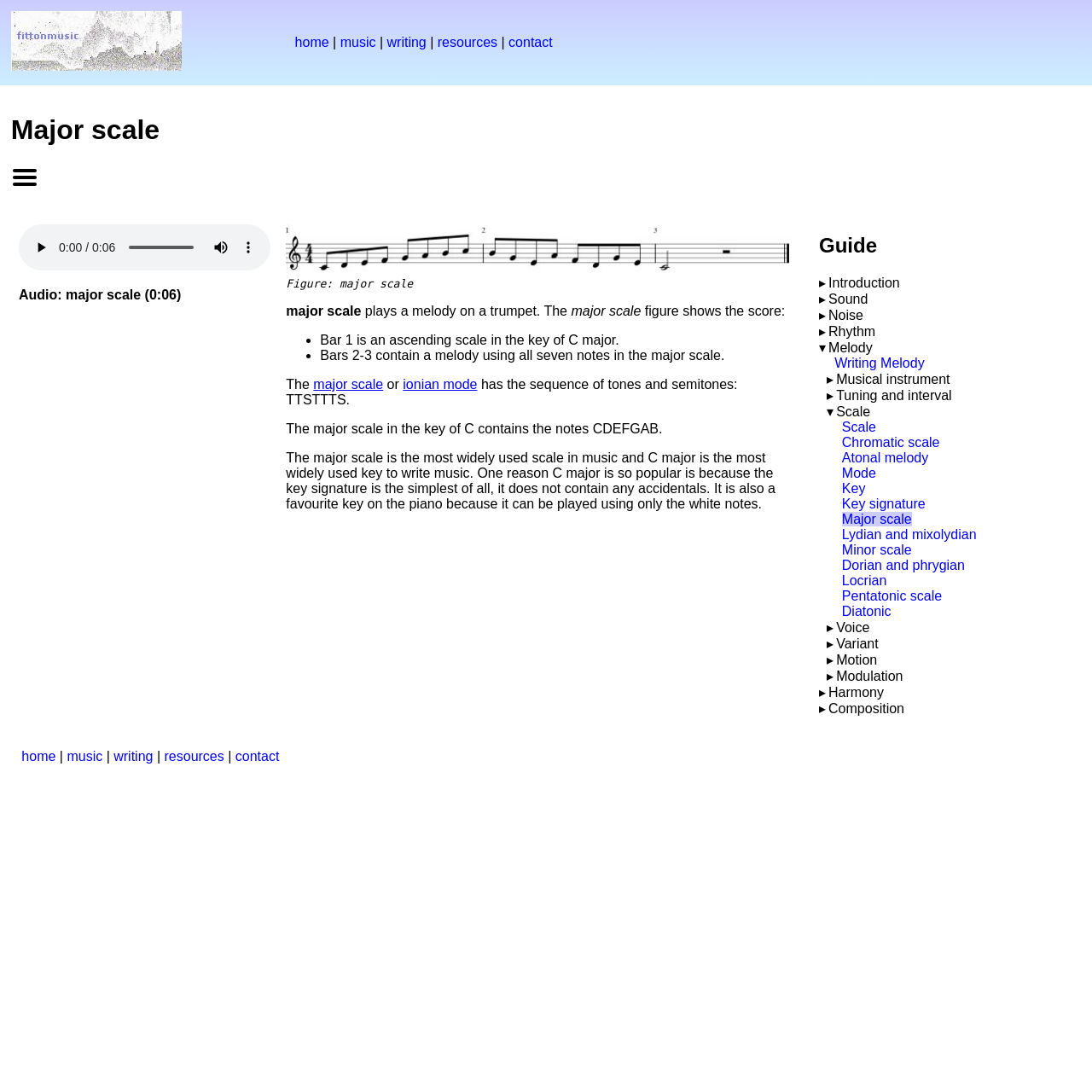Please determine the bounding box coordinates of the element's region to click for the following instruction: "Learn about eCommerce consulting services".

None